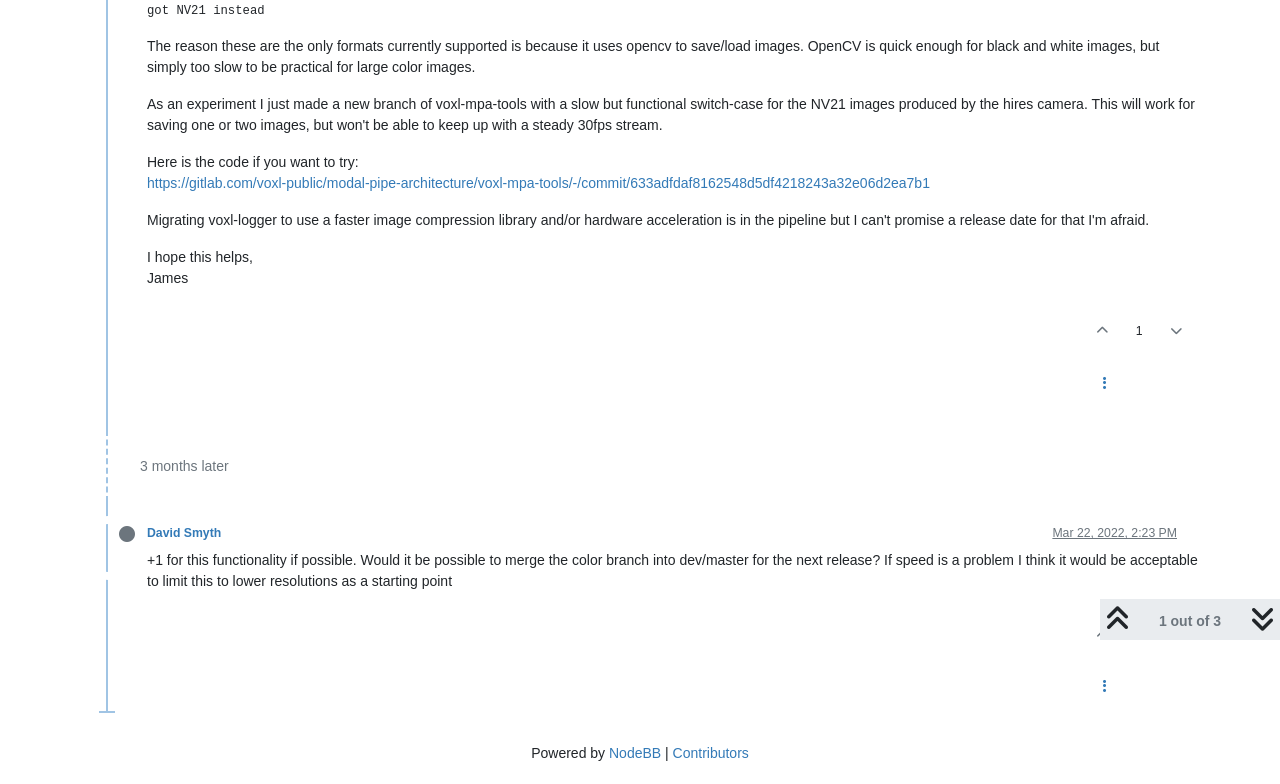Extract the bounding box coordinates of the UI element described by: "parent_node: 1". The coordinates should include four float numbers ranging from 0 to 1, e.g., [left, top, right, bottom].

[0.902, 0.391, 0.936, 0.455]